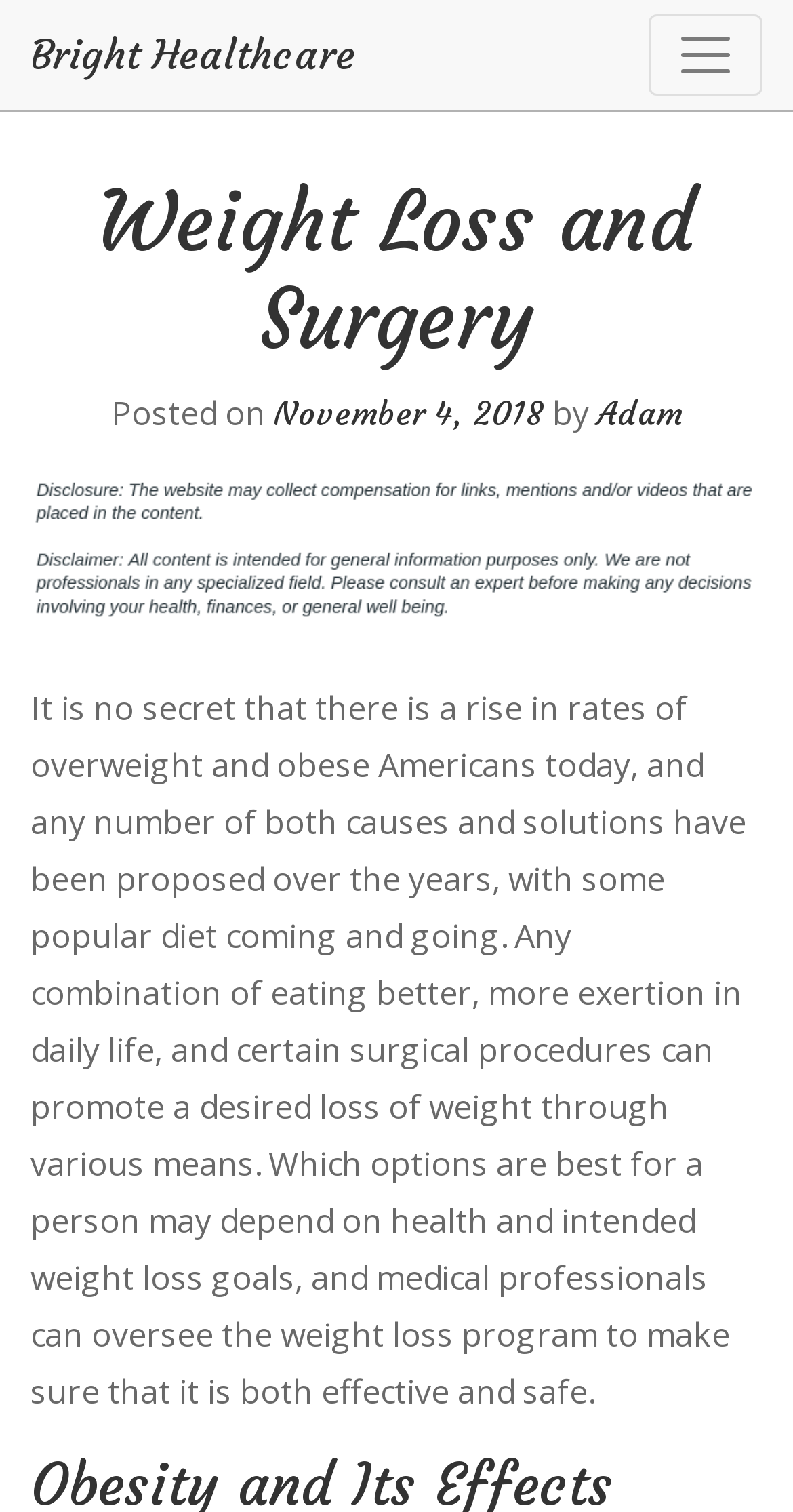When was the article posted?
Based on the visual, give a brief answer using one word or a short phrase.

November 4, 2018